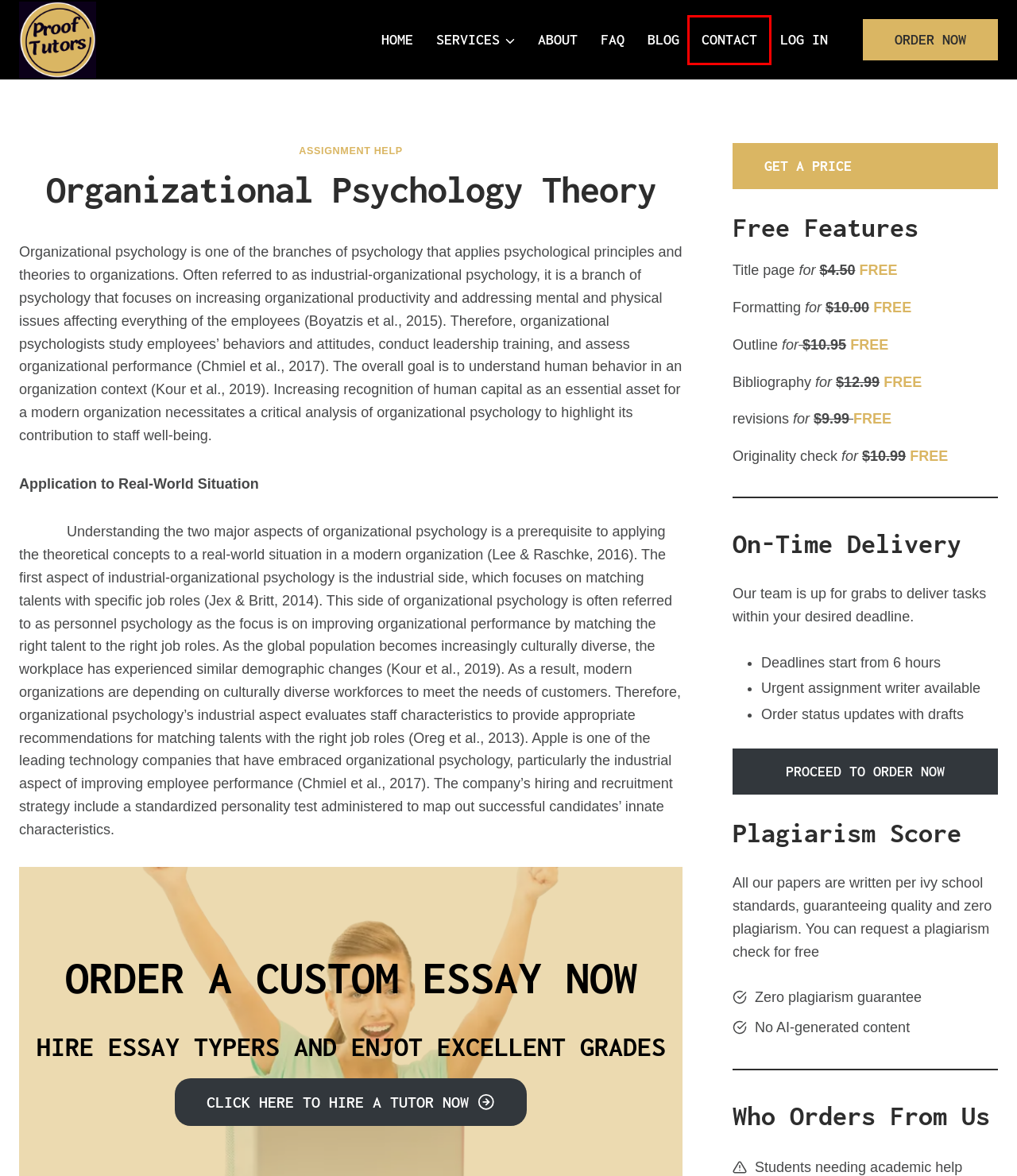You are given a screenshot of a webpage with a red rectangle bounding box around an element. Choose the best webpage description that matches the page after clicking the element in the bounding box. Here are the candidates:
A. About #1 Assighment Help Website - ProofTutors
B. Assignment Help - ProofTutors
C. ProofTutors The Most Reliable homework help service
D. Blog - ProofTutors
E. FAQ - ProofTutors
F. Contact - ProofTutors
G. Terms of Use - ProofTutors
H. Cancellation & Refunds: - ProofTutors

F